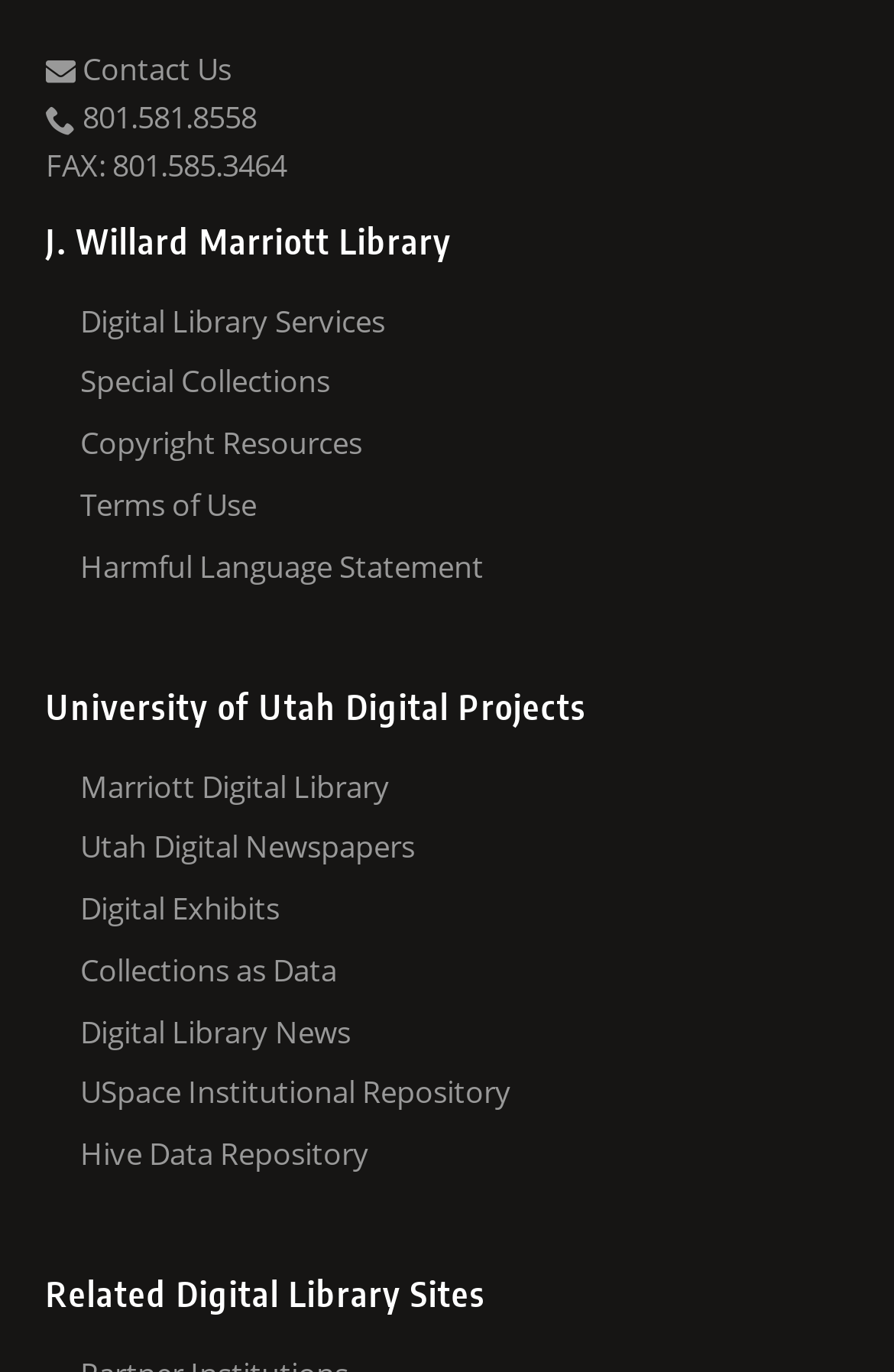Identify the bounding box coordinates of the clickable region to carry out the given instruction: "Explore Digital Exhibits".

[0.09, 0.124, 0.949, 0.169]